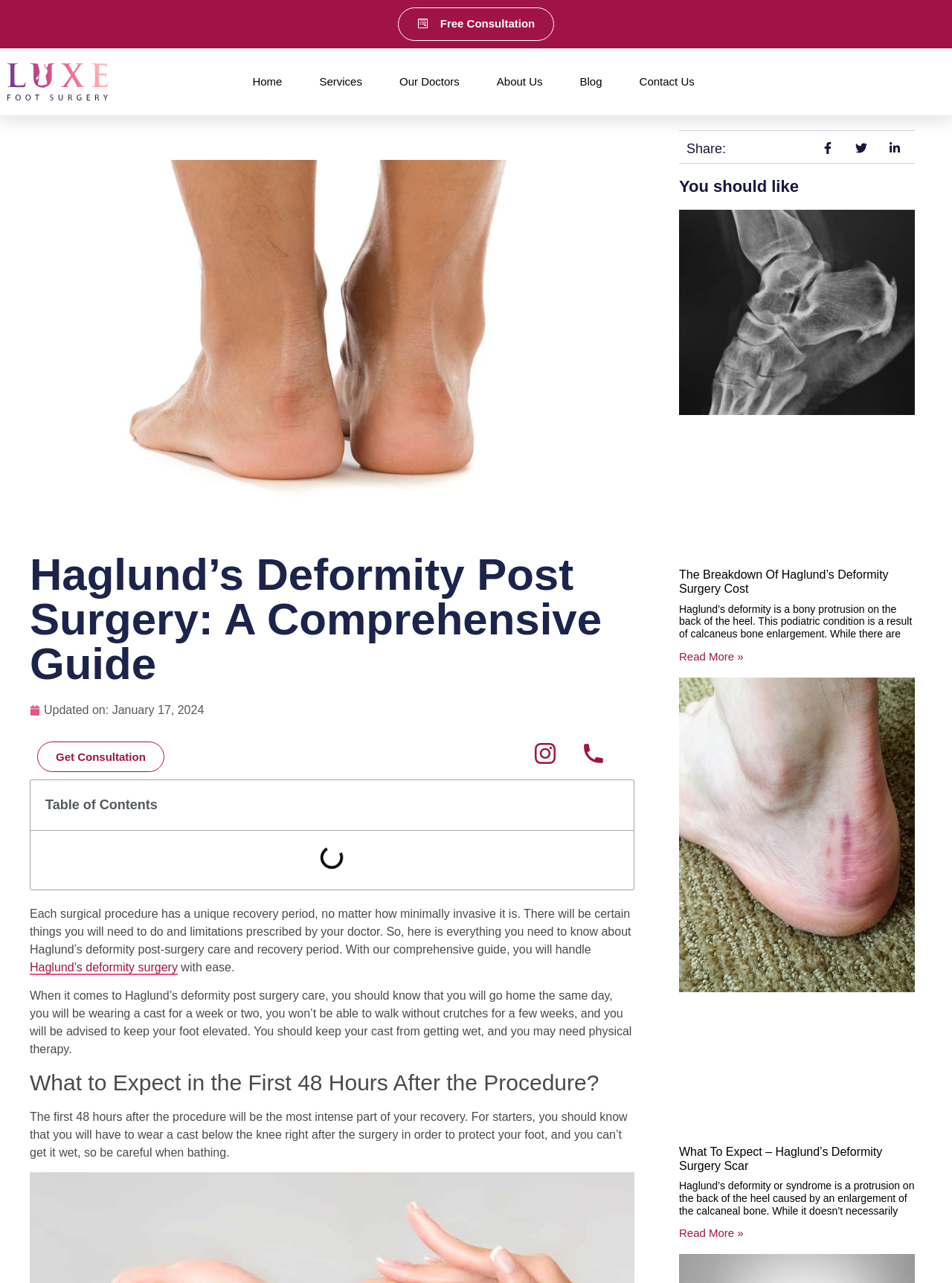Highlight the bounding box coordinates of the element you need to click to perform the following instruction: "Read more about 'The Breakdown of Haglund’s Deformity Surgery Cost'."

[0.713, 0.507, 0.781, 0.516]